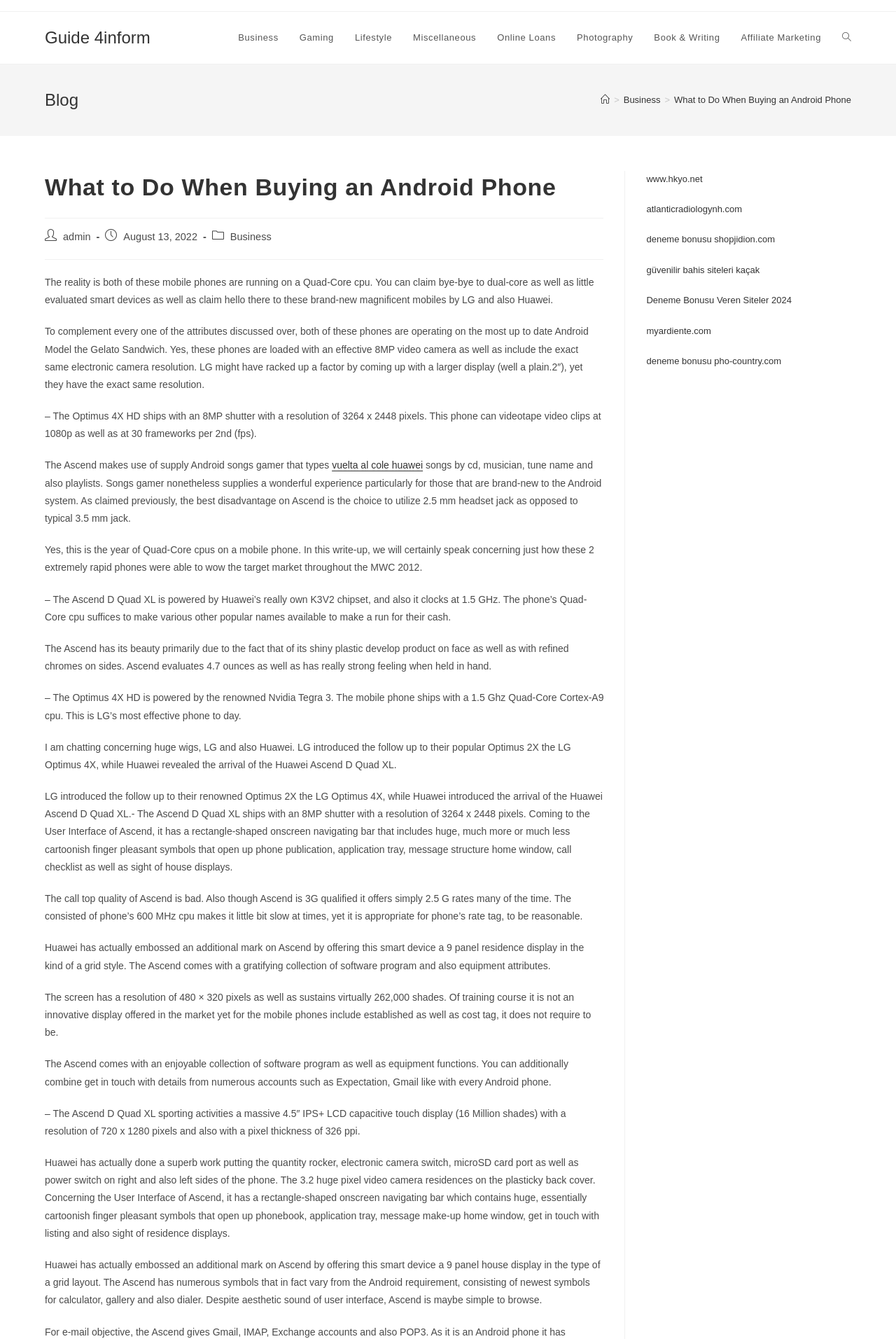Can you find the bounding box coordinates of the area I should click to execute the following instruction: "Click on 'Deneme Bonusu Veren Siteler 2024' link"?

[0.721, 0.22, 0.883, 0.228]